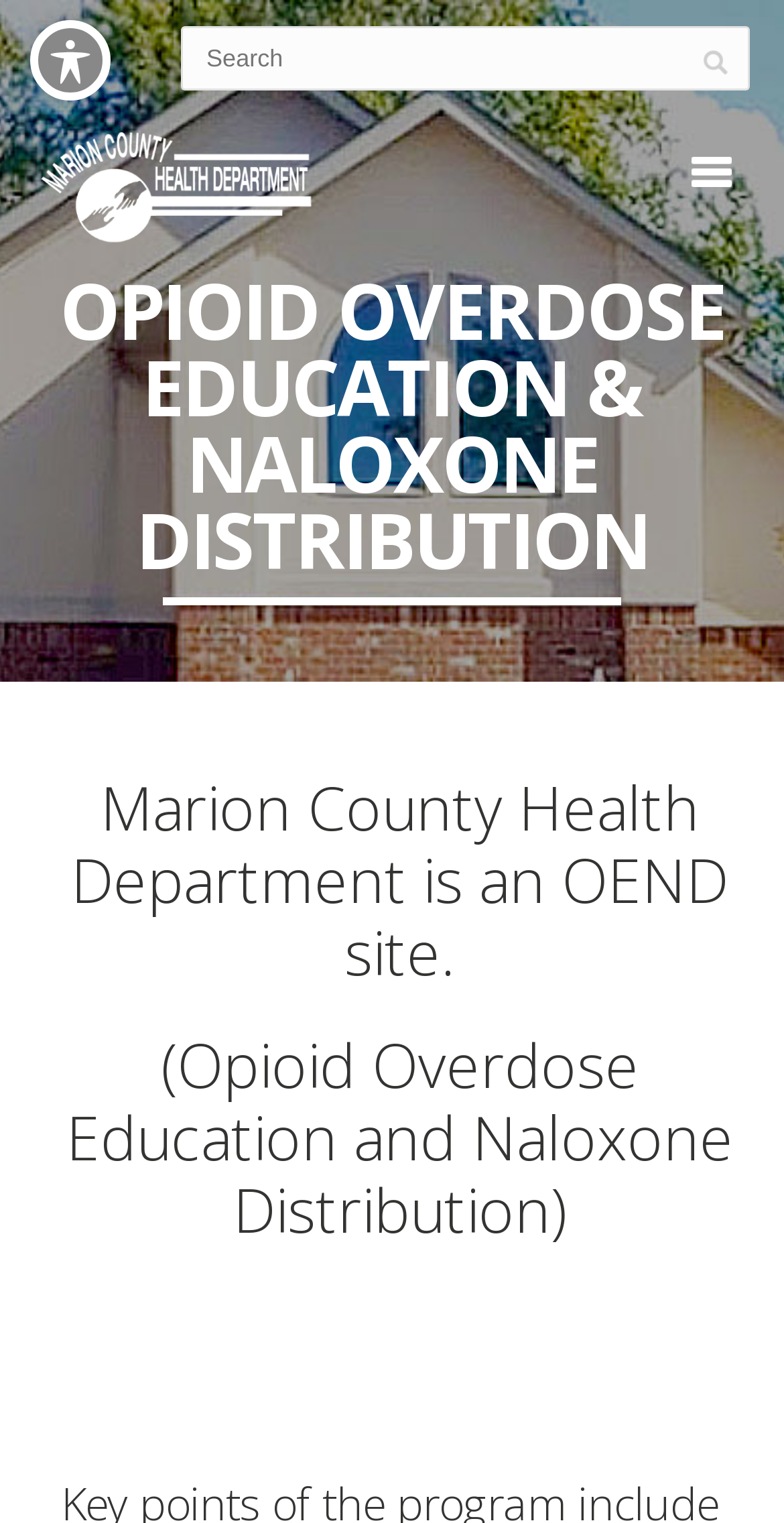Given the description of a UI element: "name="s" placeholder="Search"", identify the bounding box coordinates of the matching element in the webpage screenshot.

[0.23, 0.017, 0.955, 0.059]